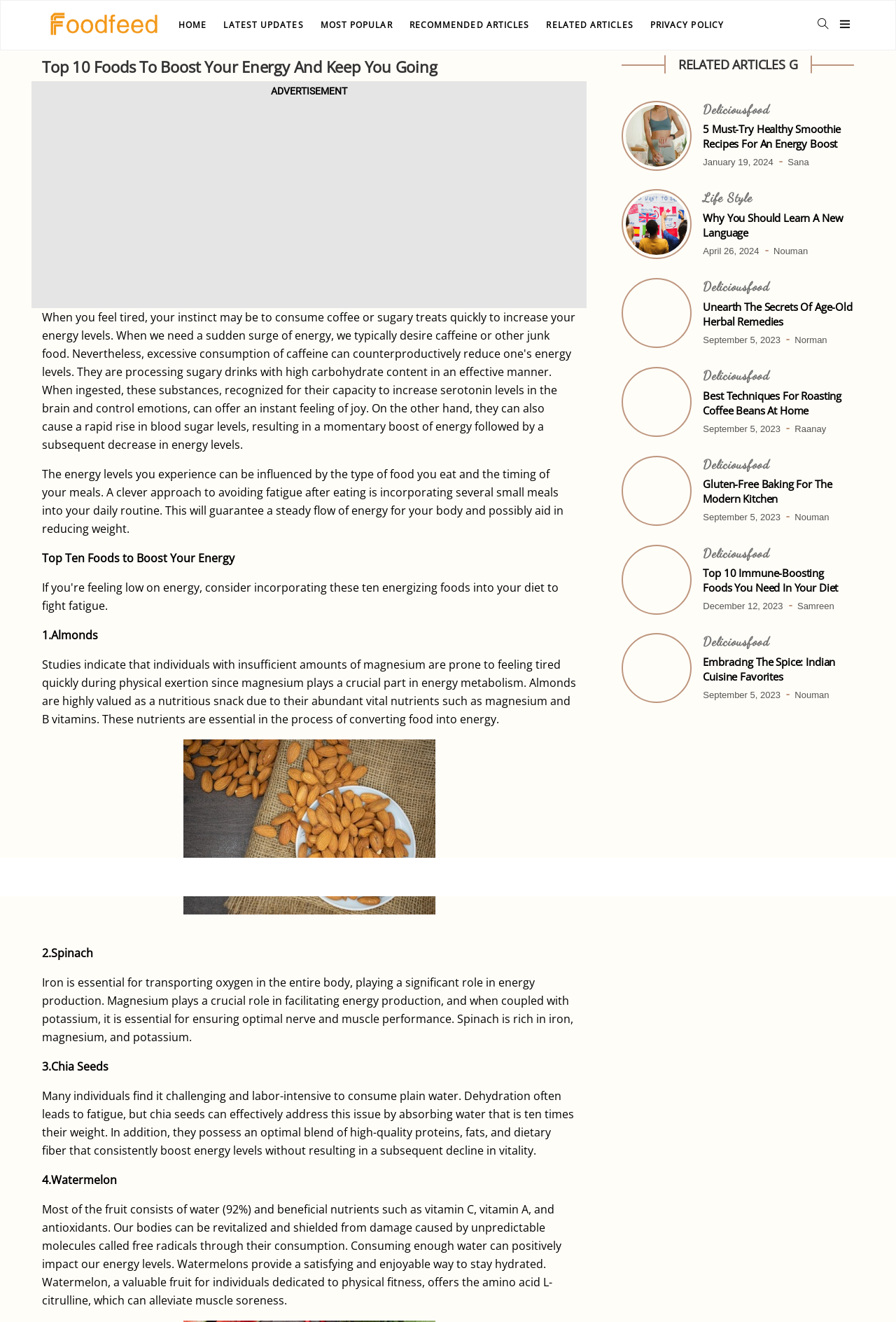Find the bounding box coordinates of the element to click in order to complete this instruction: "Learn about 'Gluten-Free Baking For The Modern Kitchen'". The bounding box coordinates must be four float numbers between 0 and 1, denoted as [left, top, right, bottom].

[0.785, 0.361, 0.953, 0.383]